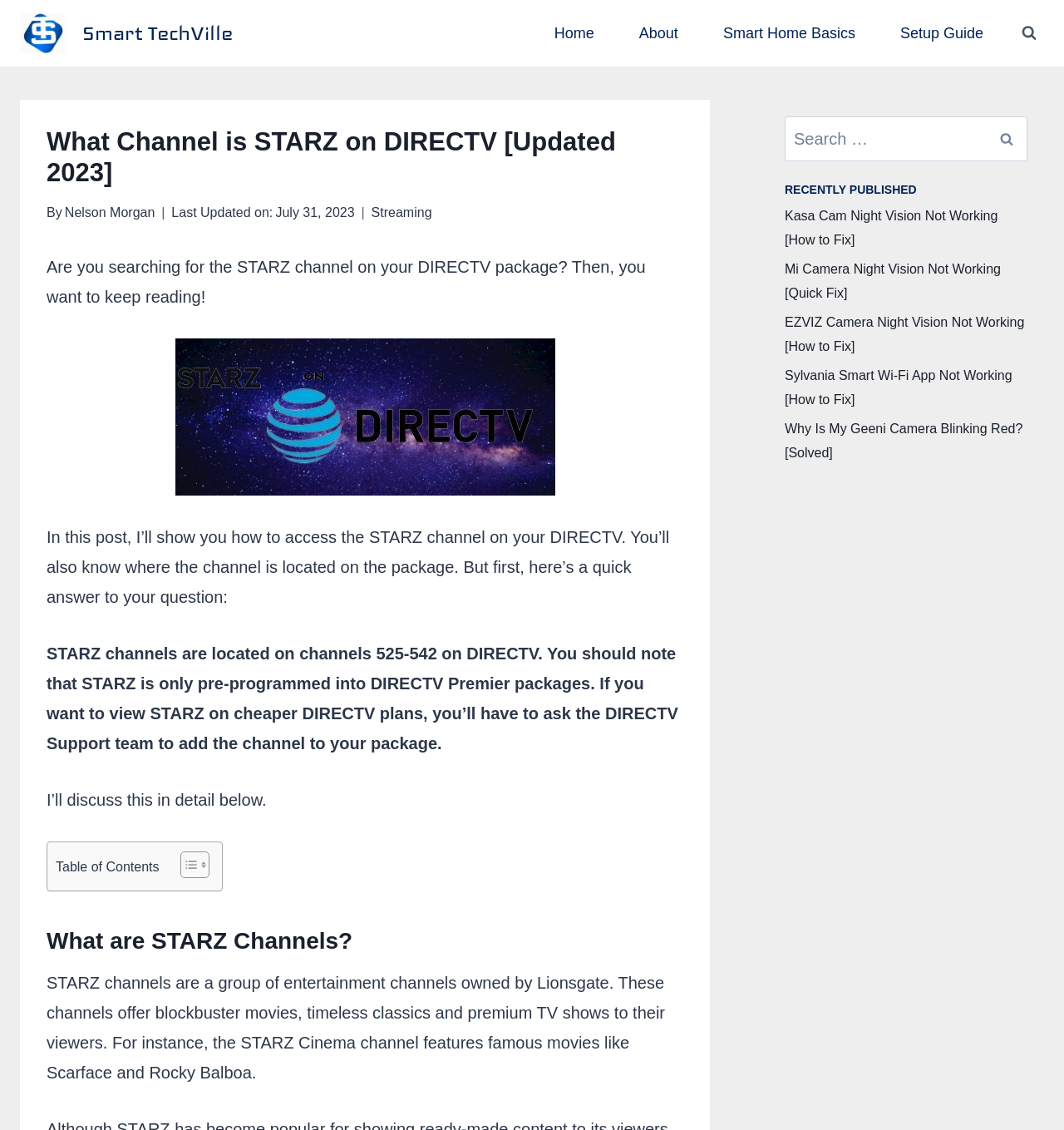What is the author of the article?
Using the image as a reference, give a one-word or short phrase answer.

Nelson Morgan